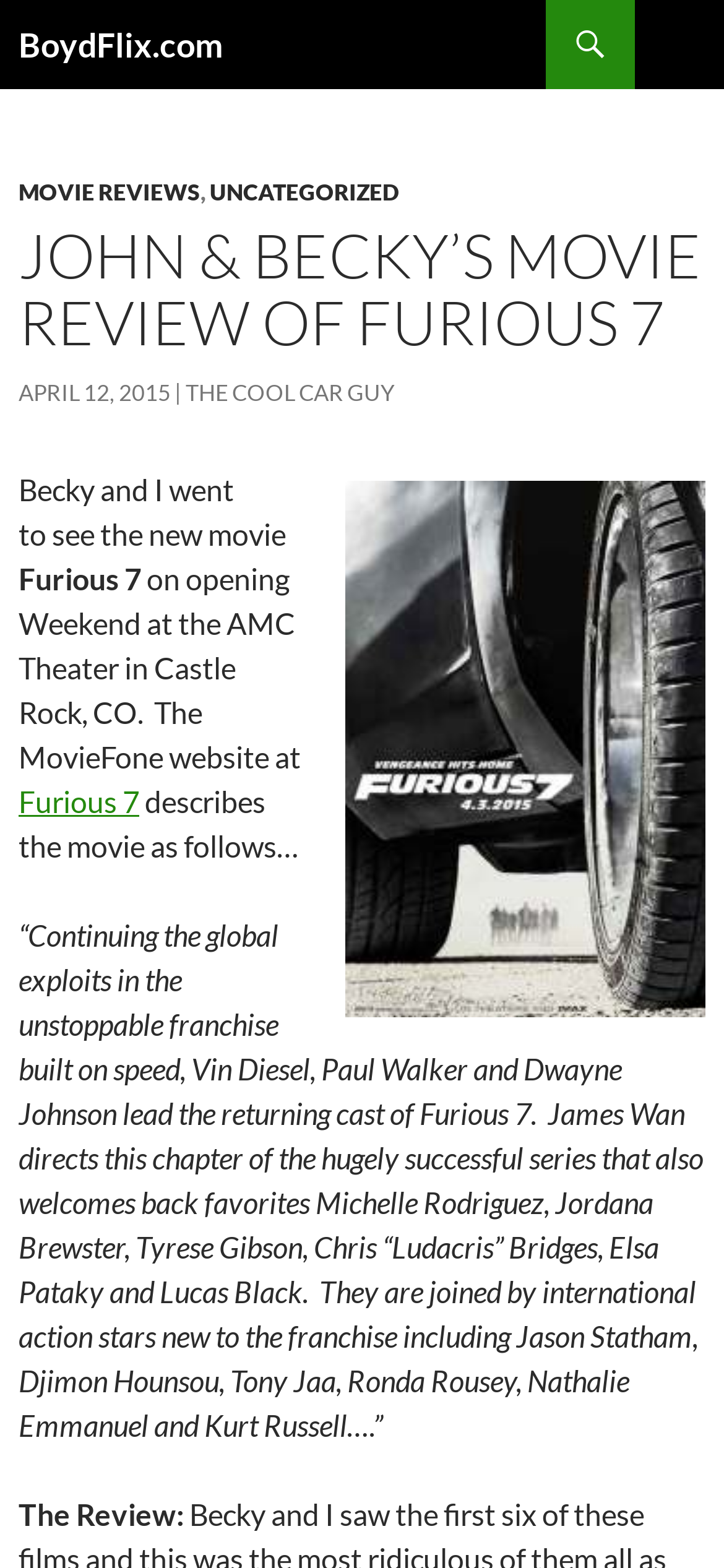Identify the bounding box for the element characterized by the following description: "BoydFlix.com".

[0.026, 0.0, 0.308, 0.057]